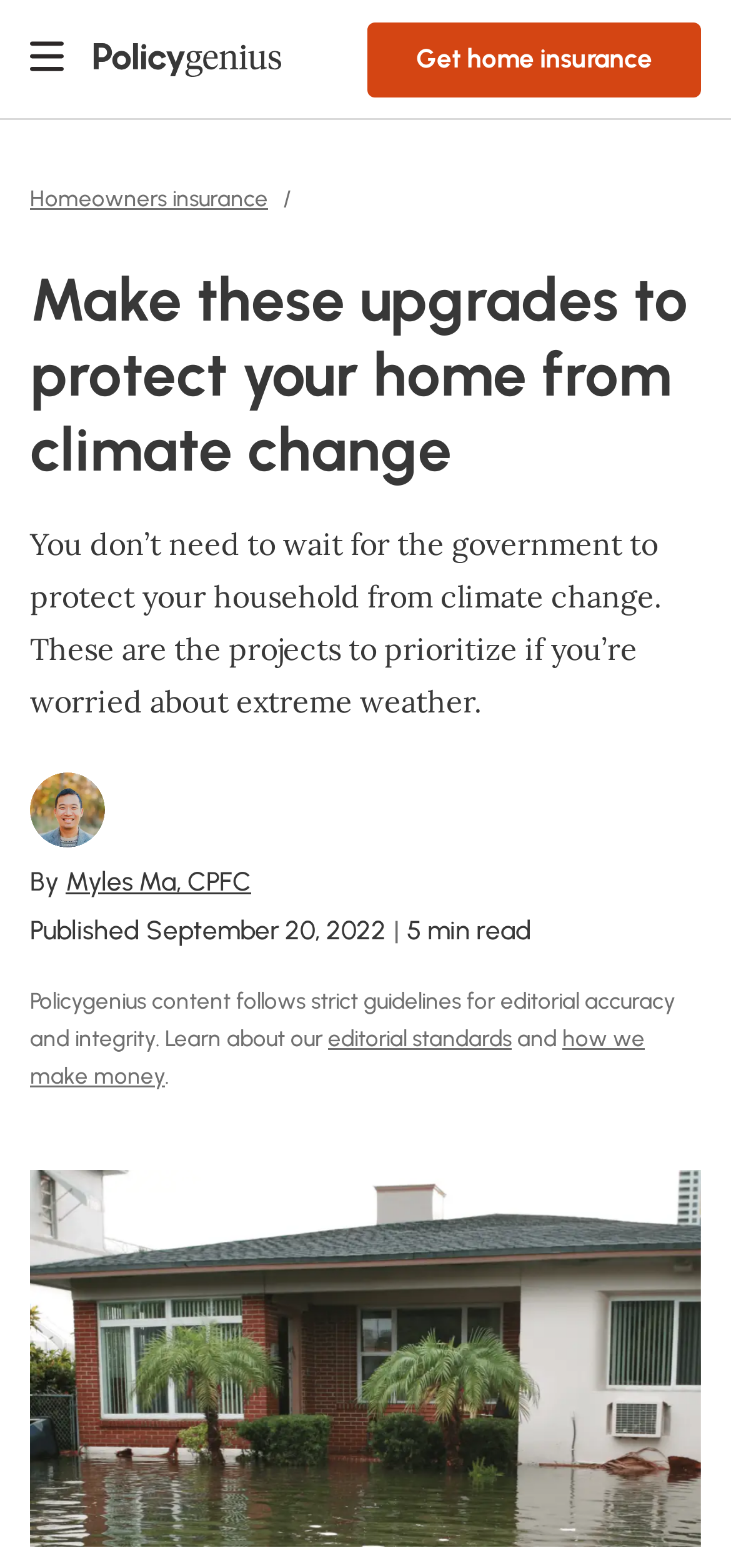Based on the element description "Homeowners insurance", predict the bounding box coordinates of the UI element.

[0.041, 0.115, 0.367, 0.139]